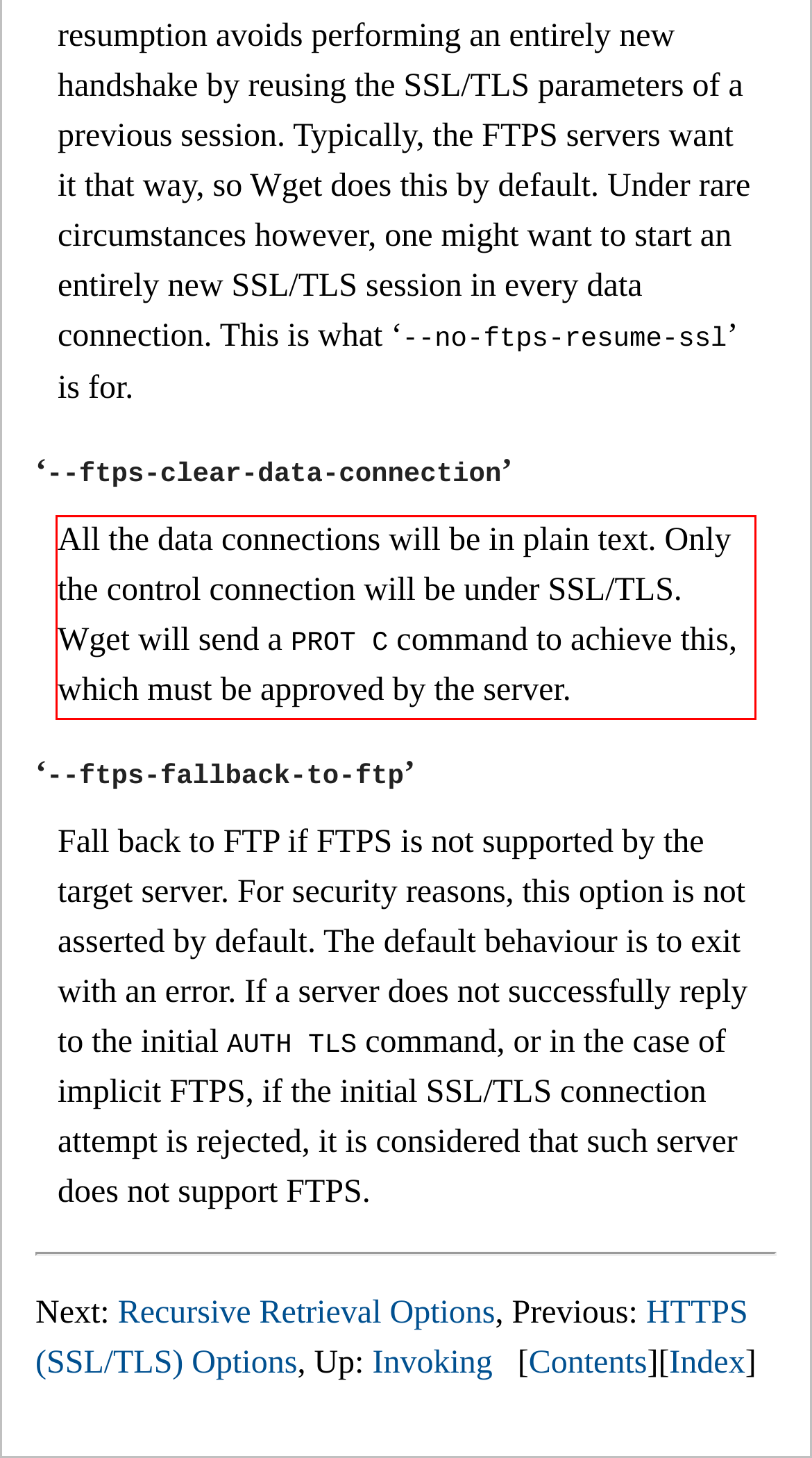Observe the screenshot of the webpage, locate the red bounding box, and extract the text content within it.

All the data connections will be in plain text. Only the control connection will be under SSL/TLS. Wget will send a PROT C command to achieve this, which must be approved by the server.